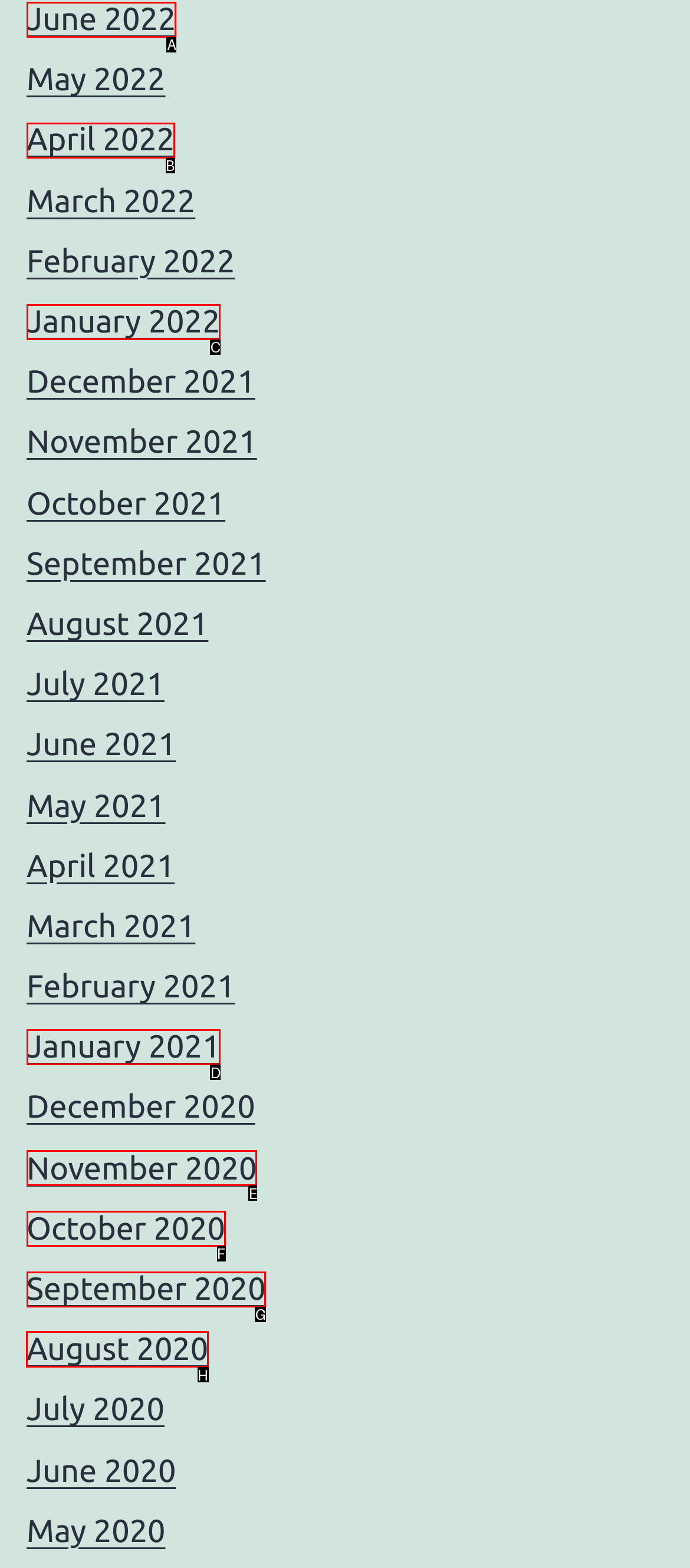Point out the option that needs to be clicked to fulfill the following instruction: browse August 2020
Answer with the letter of the appropriate choice from the listed options.

H